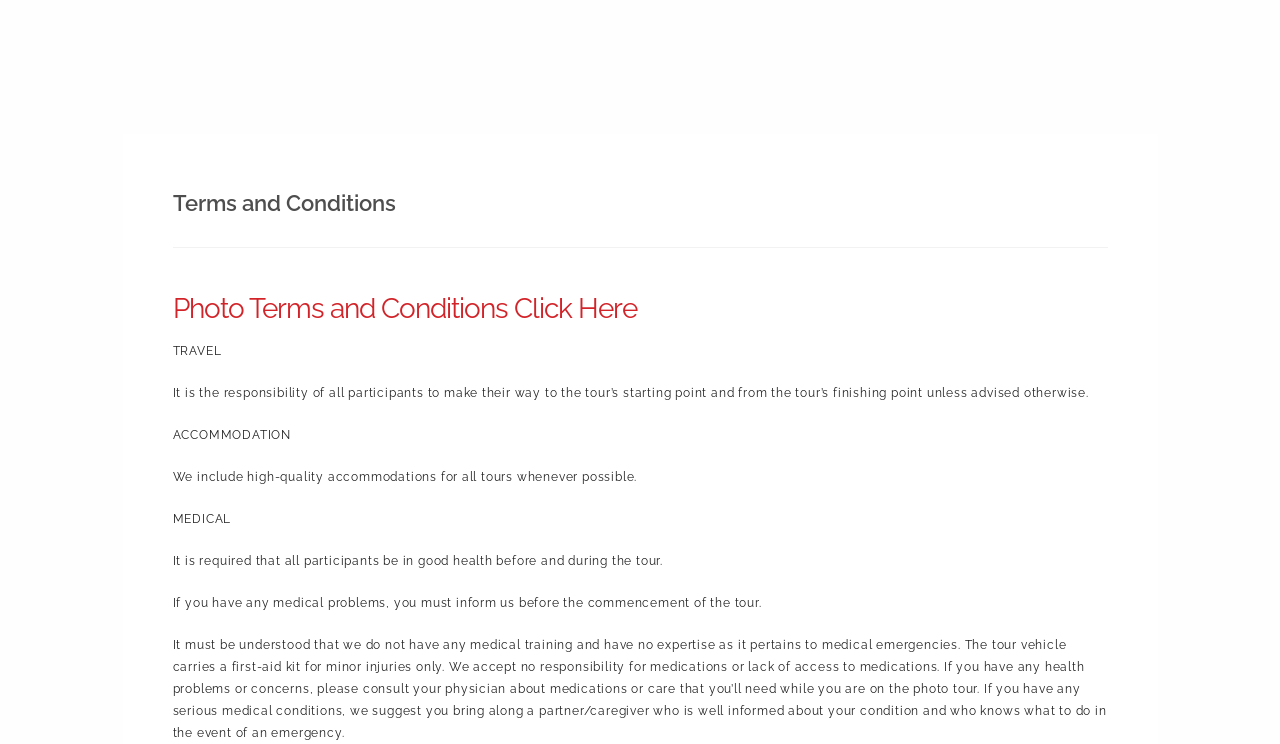Pinpoint the bounding box coordinates of the clickable element needed to complete the instruction: "Navigate to the CONTACT page". The coordinates should be provided as four float numbers between 0 and 1: [left, top, right, bottom].

[0.835, 0.017, 0.906, 0.076]